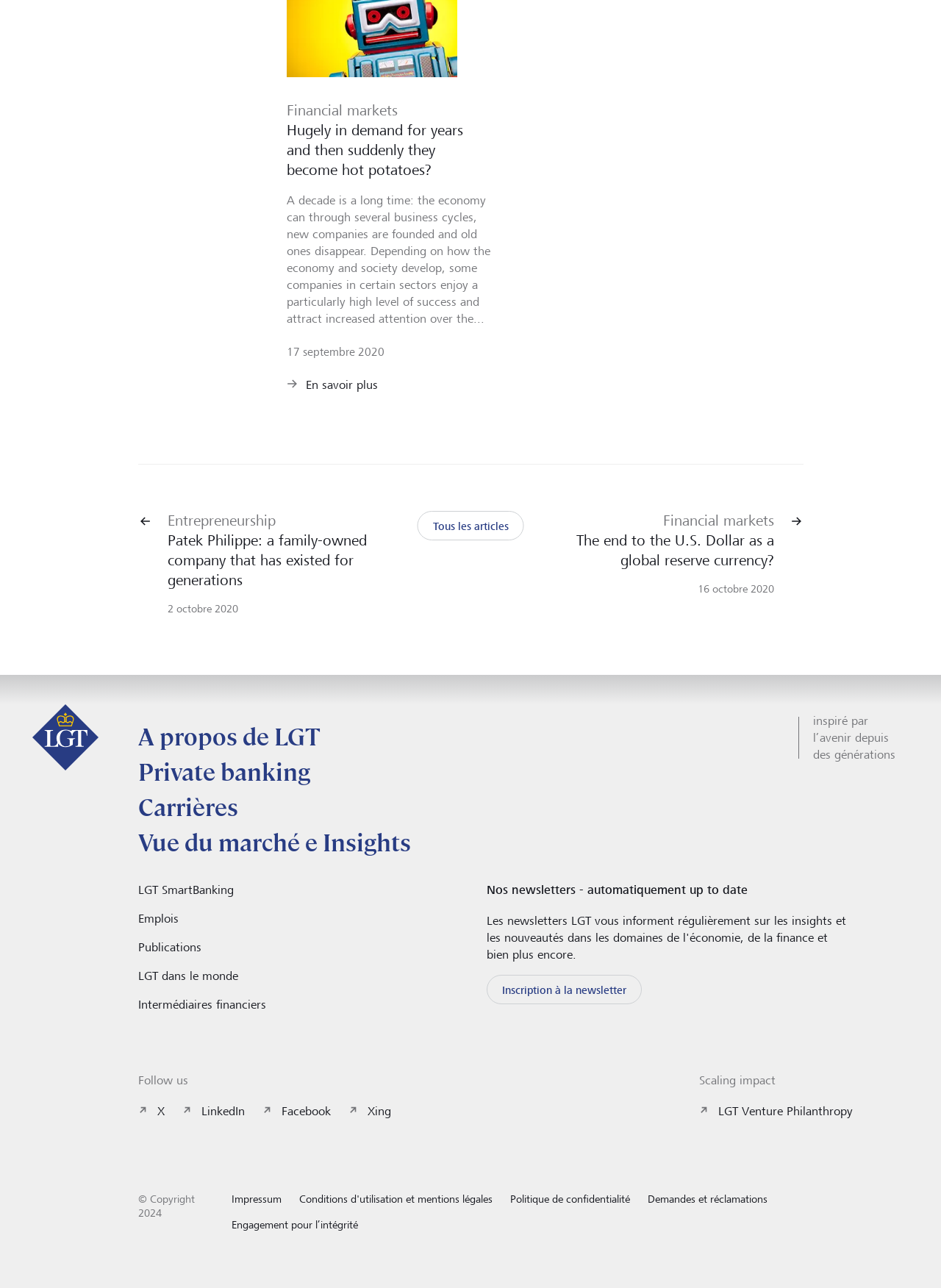What social media platforms can you follow LGT on?
Please provide a detailed and comprehensive answer to the question.

The social media platforms that LGT can be followed on can be determined by looking at the links at the bottom of the page, which include 'LinkedIn', 'Facebook', and 'Xing', suggesting that LGT has a presence on these platforms.